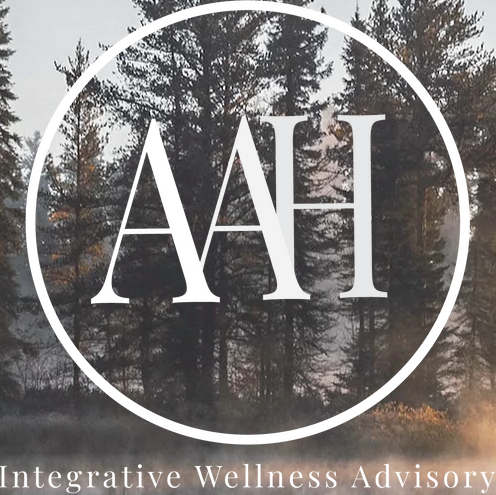Based on what you see in the screenshot, provide a thorough answer to this question: What is the ambiance of the natural backdrop?

The caption describes the natural backdrop as having a misty ambiance, which contributes to the overall sense of calm and connection to nature conveyed by the visual composition.